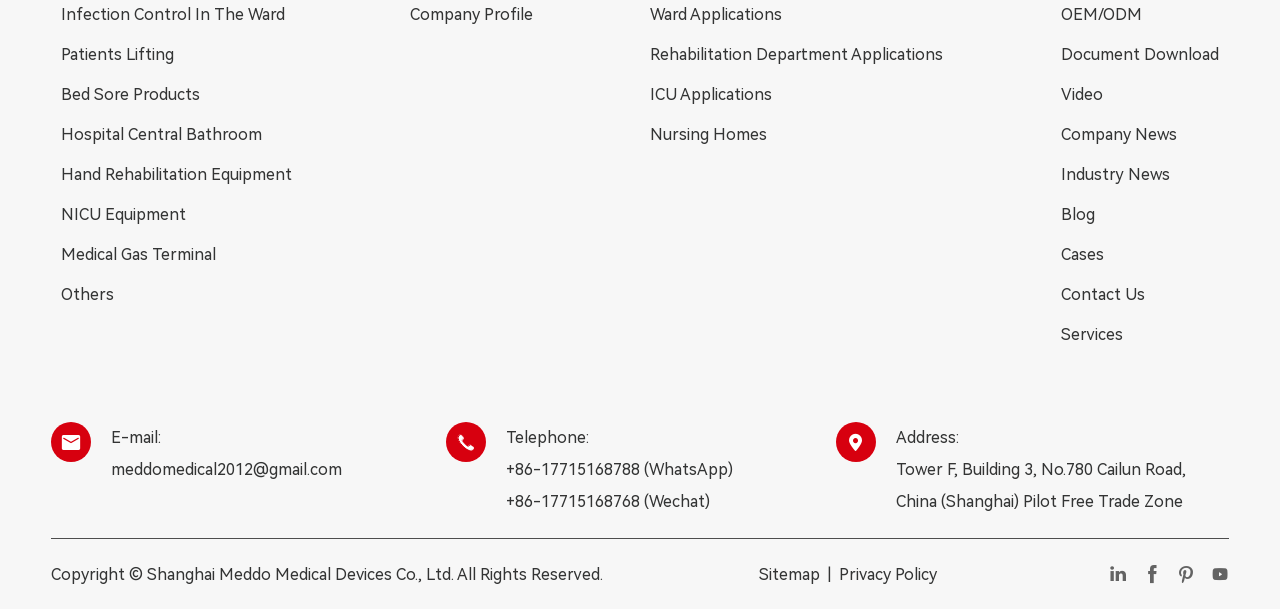Determine the bounding box coordinates for the element that should be clicked to follow this instruction: "Contact Us through email". The coordinates should be given as four float numbers between 0 and 1, in the format [left, top, right, bottom].

[0.087, 0.746, 0.267, 0.799]